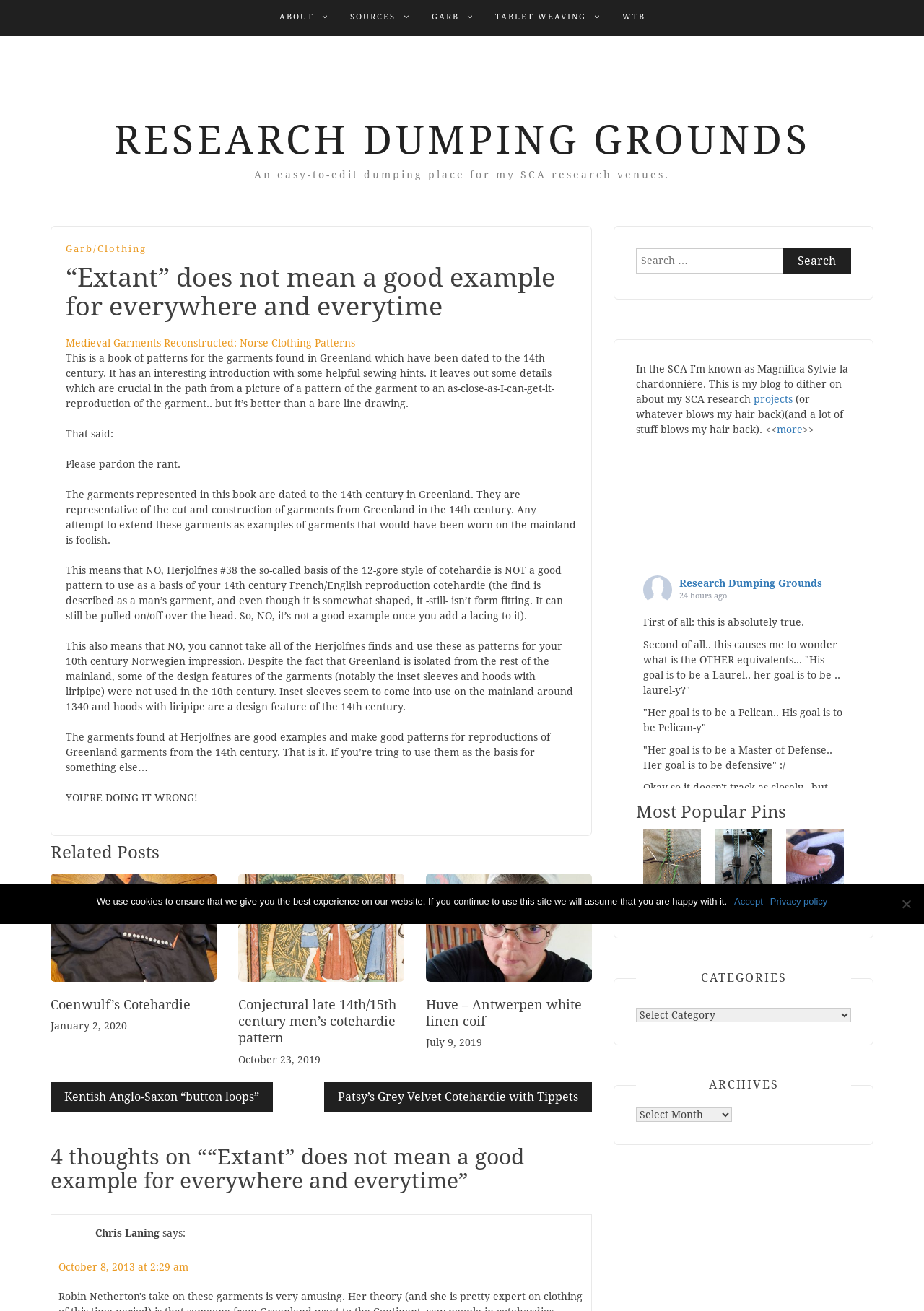For the given element description www.instagram.com/reel/C7V4B-ltbDc/?igsh=MzRlODBiNWFlZA%3D%3D, determine the bounding box coordinates of the UI element. The coordinates should follow the format (top-left x, top-left y, bottom-right x, bottom-right y) and be within the range of 0 to 1.

[0.696, 0.747, 0.905, 0.767]